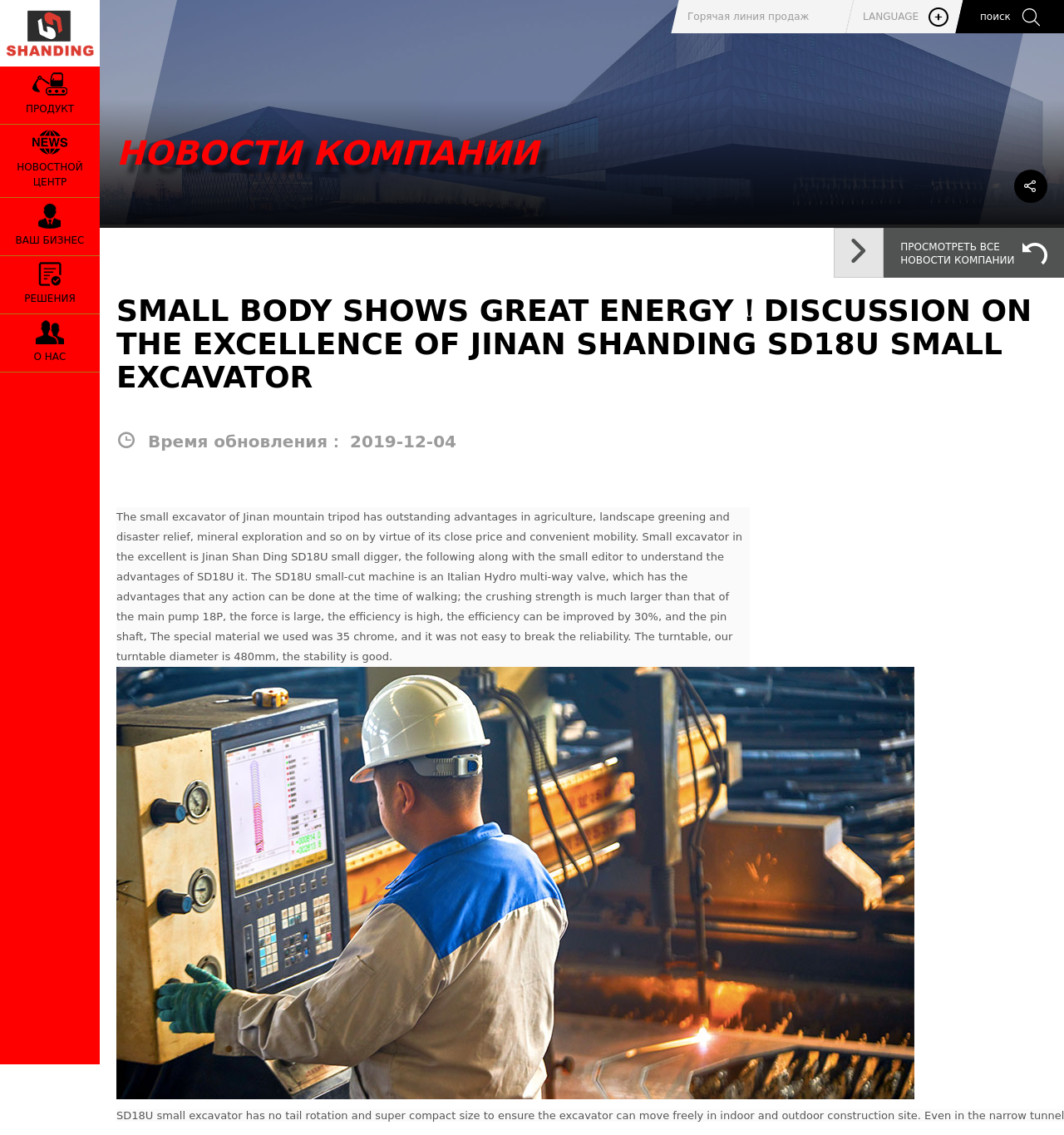Could you provide the bounding box coordinates for the portion of the screen to click to complete this instruction: "Go to the news center"?

[0.0, 0.11, 0.094, 0.174]